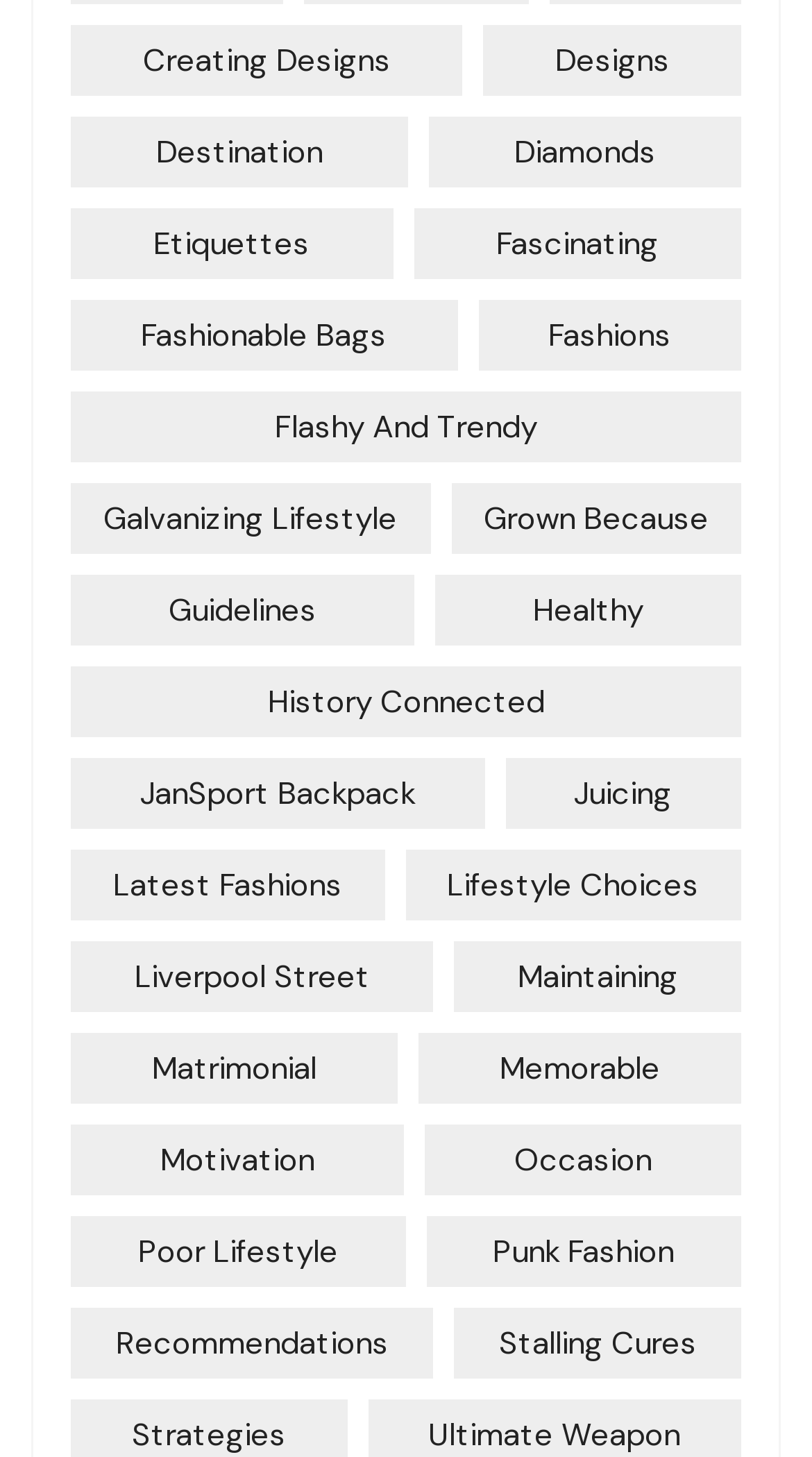Identify the bounding box coordinates for the element you need to click to achieve the following task: "Learn about galvanizing lifestyle". Provide the bounding box coordinates as four float numbers between 0 and 1, in the form [left, top, right, bottom].

[0.087, 0.331, 0.529, 0.38]